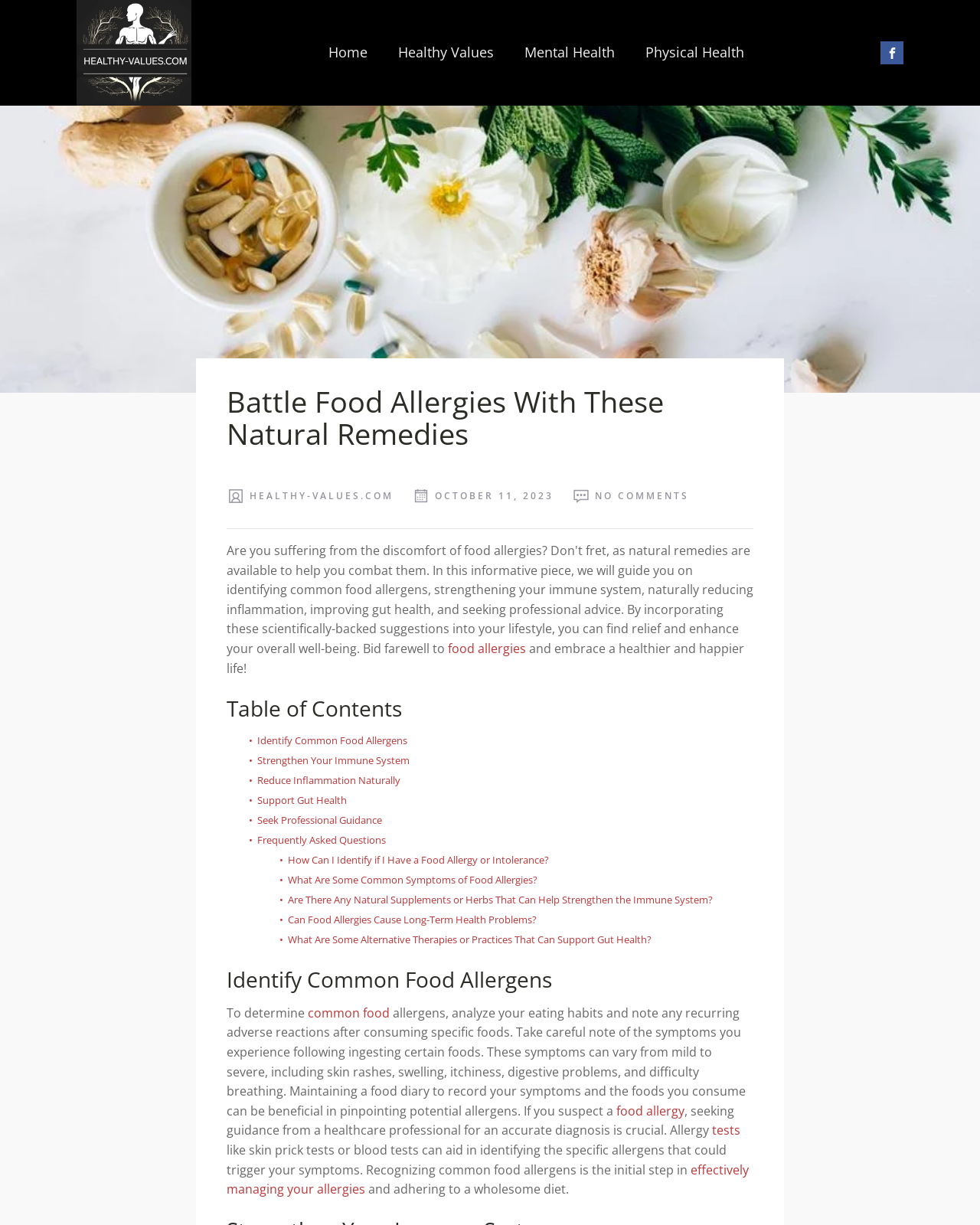Can you find the bounding box coordinates of the area I should click to execute the following instruction: "Read about battling food allergies with natural remedies"?

[0.231, 0.315, 0.769, 0.368]